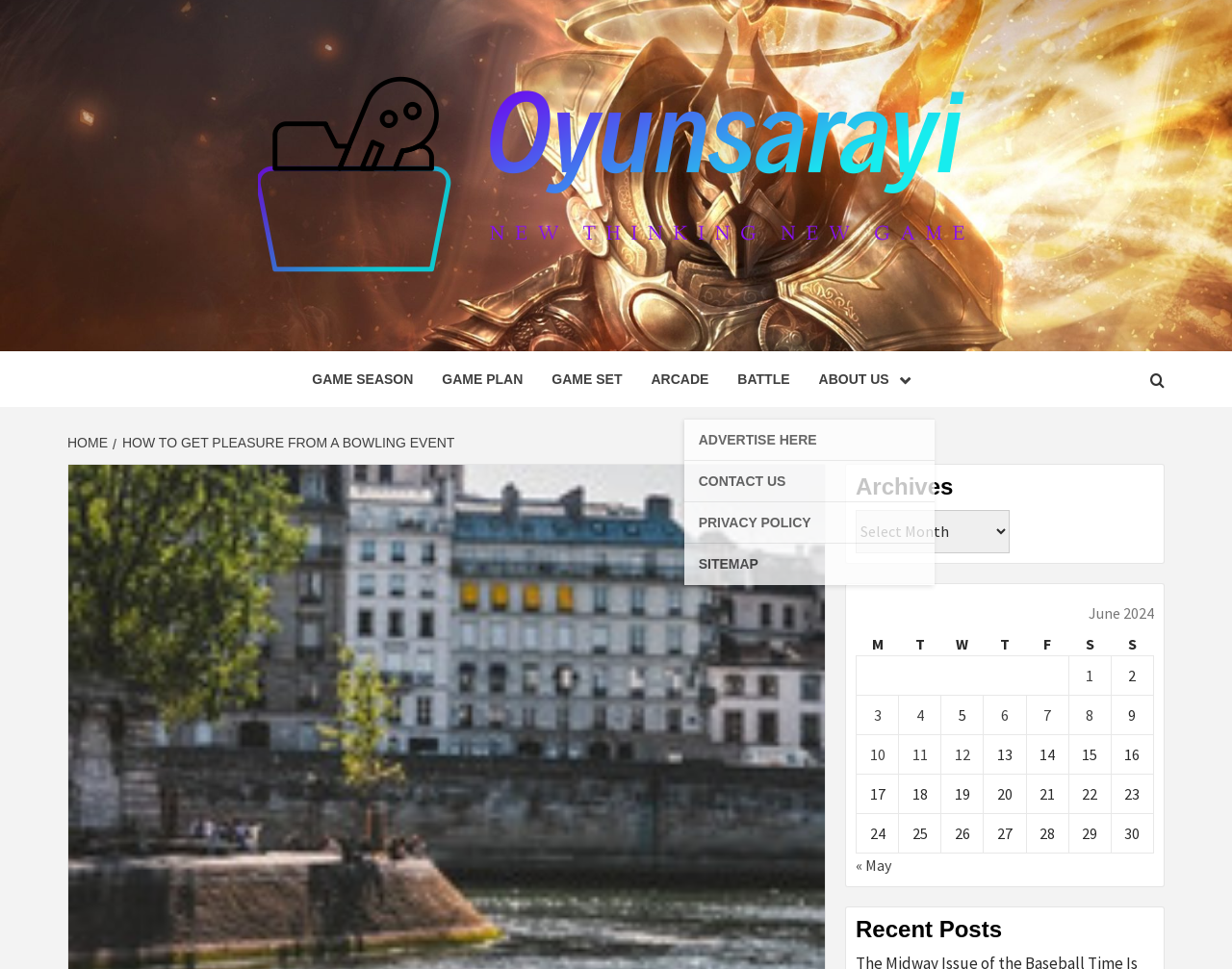Please identify the bounding box coordinates of the clickable region that I should interact with to perform the following instruction: "Click on the '« May' link". The coordinates should be expressed as four float numbers between 0 and 1, i.e., [left, top, right, bottom].

[0.695, 0.882, 0.723, 0.902]